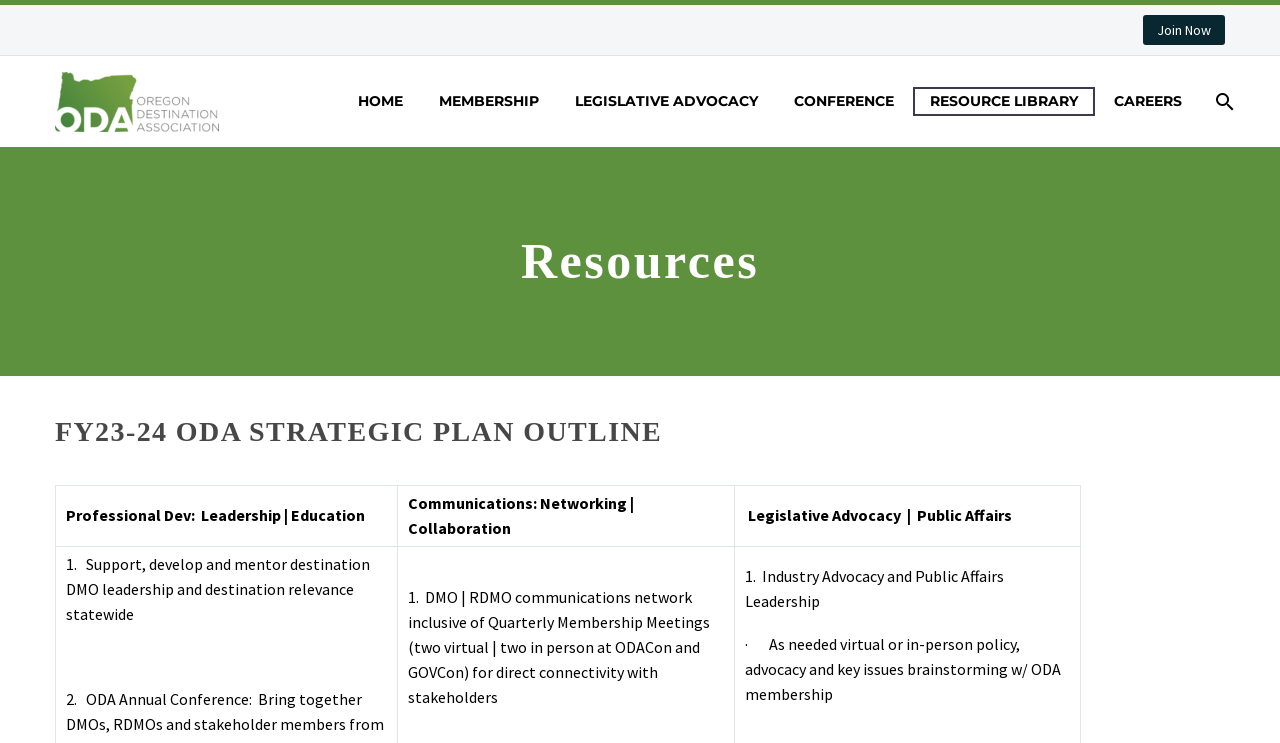Please give a concise answer to this question using a single word or phrase: 
What type of event is the 'CONFERENCE' link related to?

A conference